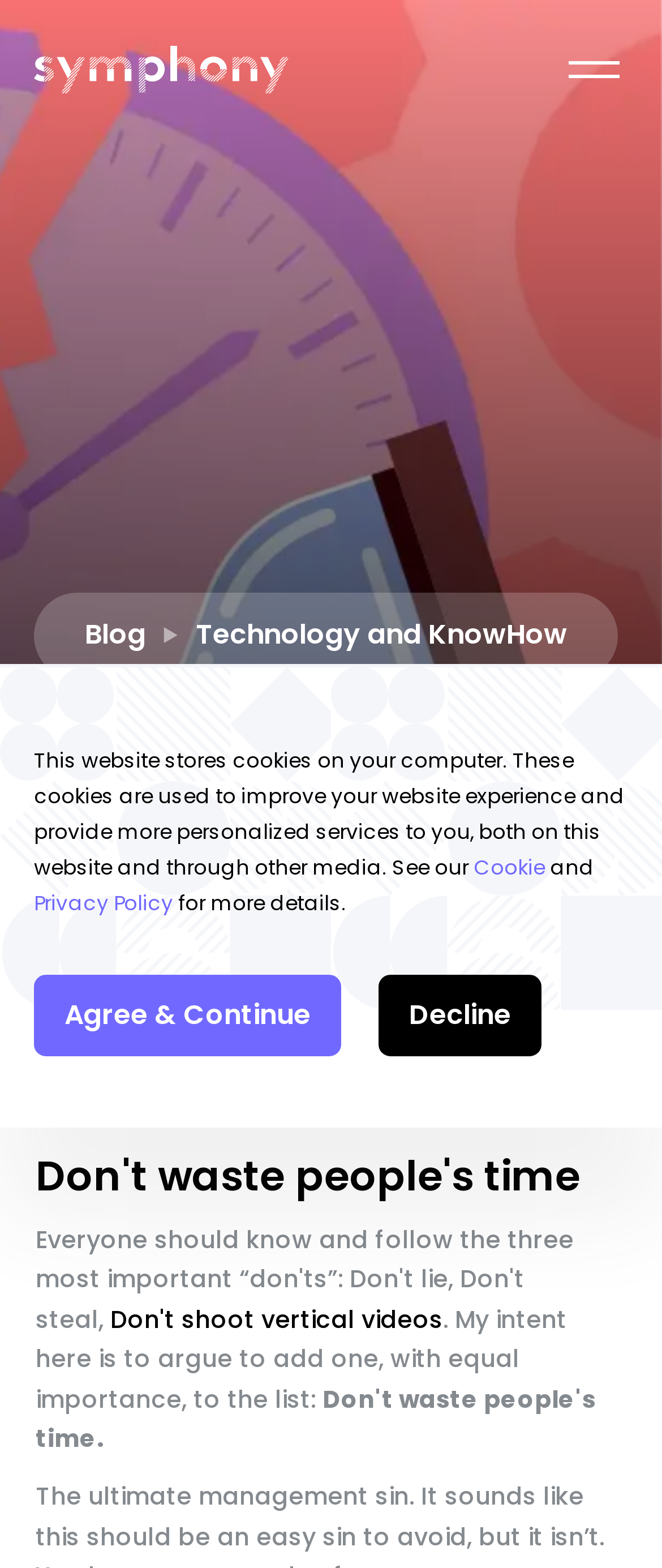Locate the bounding box coordinates of the item that should be clicked to fulfill the instruction: "Visit the Technology and KnowHow page".

[0.296, 0.391, 0.857, 0.42]